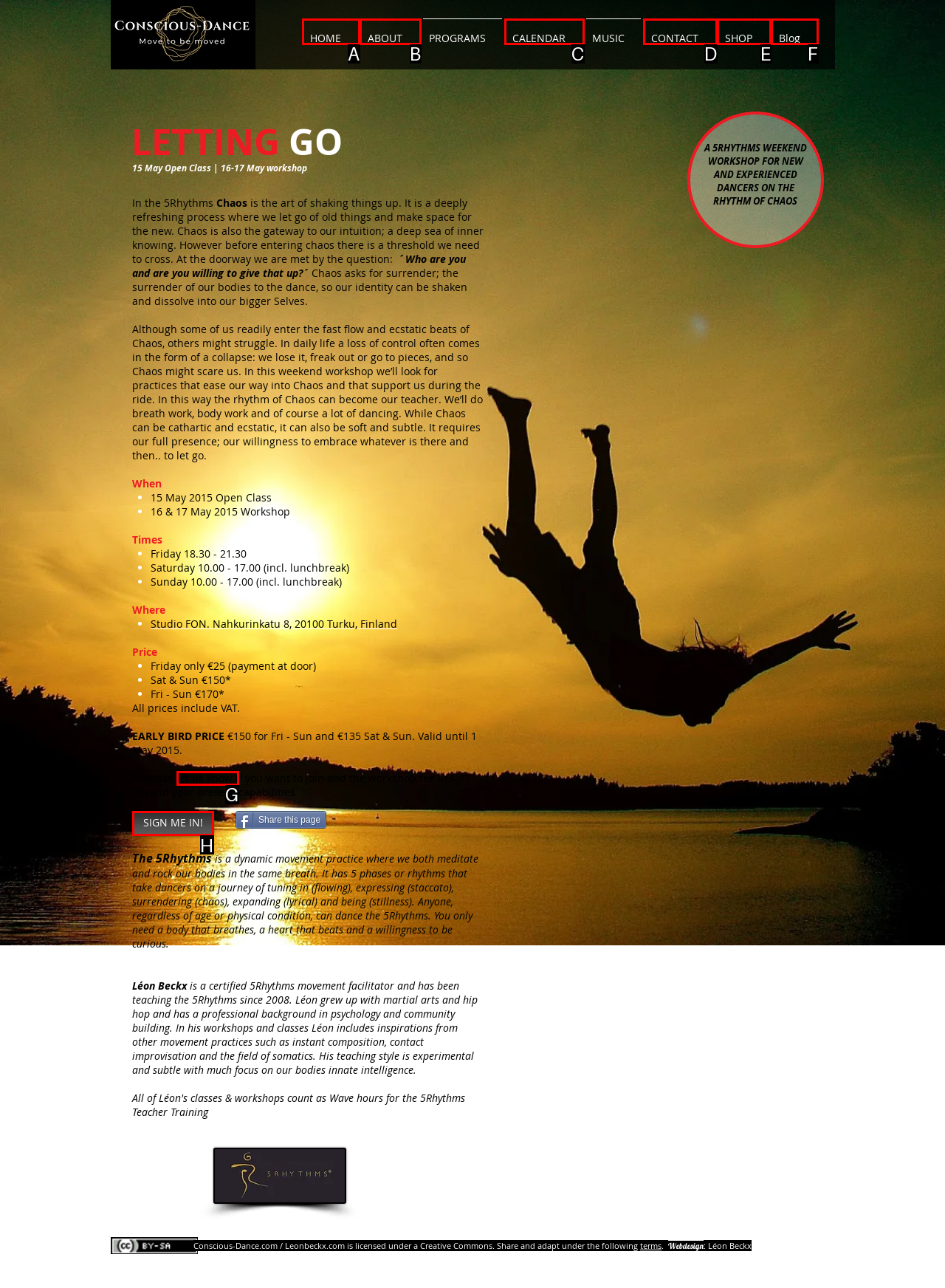Tell me which option I should click to complete the following task: view the 'Army occupation of Río Azul model village, Nebaj, Quiché' image Answer with the option's letter from the given choices directly.

None